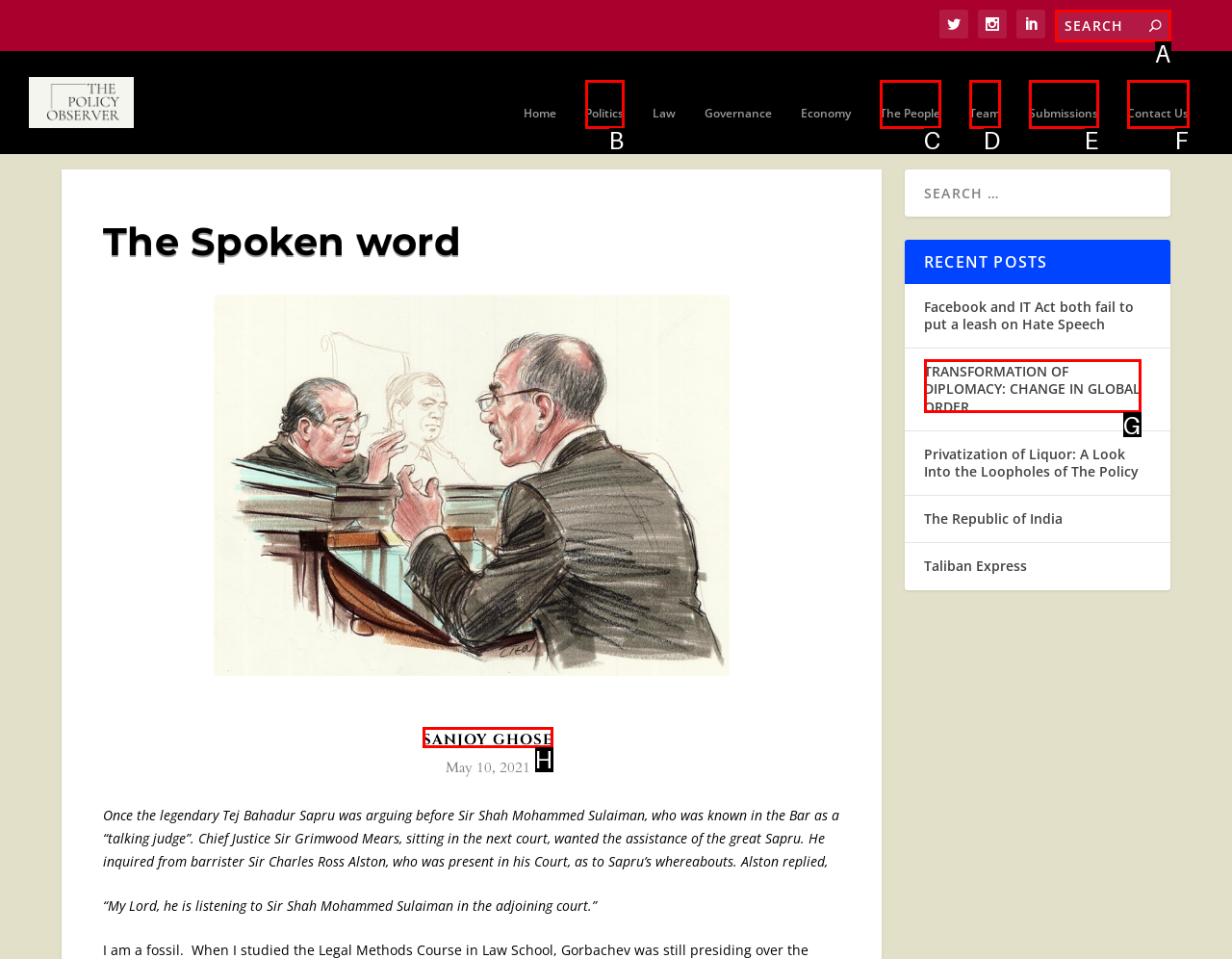Based on the element described as: Politics
Find and respond with the letter of the correct UI element.

B